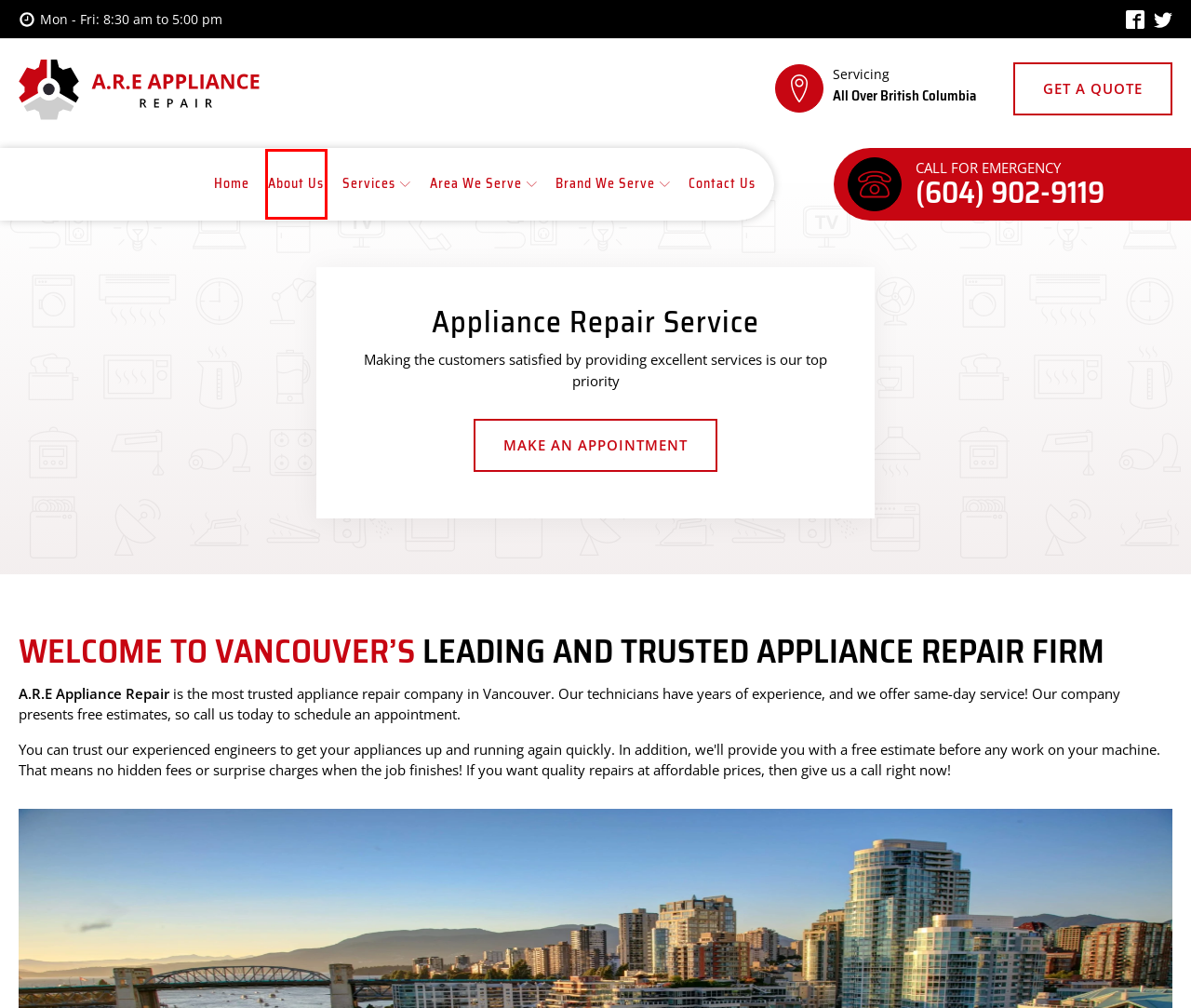You have been given a screenshot of a webpage, where a red bounding box surrounds a UI element. Identify the best matching webpage description for the page that loads after the element in the bounding box is clicked. Options include:
A. About Us » A.R.E Appliance Repair
B. Contact Us - A.R.E Appliance Repair
C. Services » A.R.E Appliance Repair
D. Coffee Machine Repair & Espresso Machine Repair
E. sitemap » A.R.E Appliance Repair
F. Trusted Appliance Repair Vancouver, British Columbia - A.R.E Appliance Repair
G. Washer Repair Vancouver | A.R.E Appliance Repair
H. #1 Digital Marketing Agency To Boost Your Online Presence | Webzstore Solutions

A